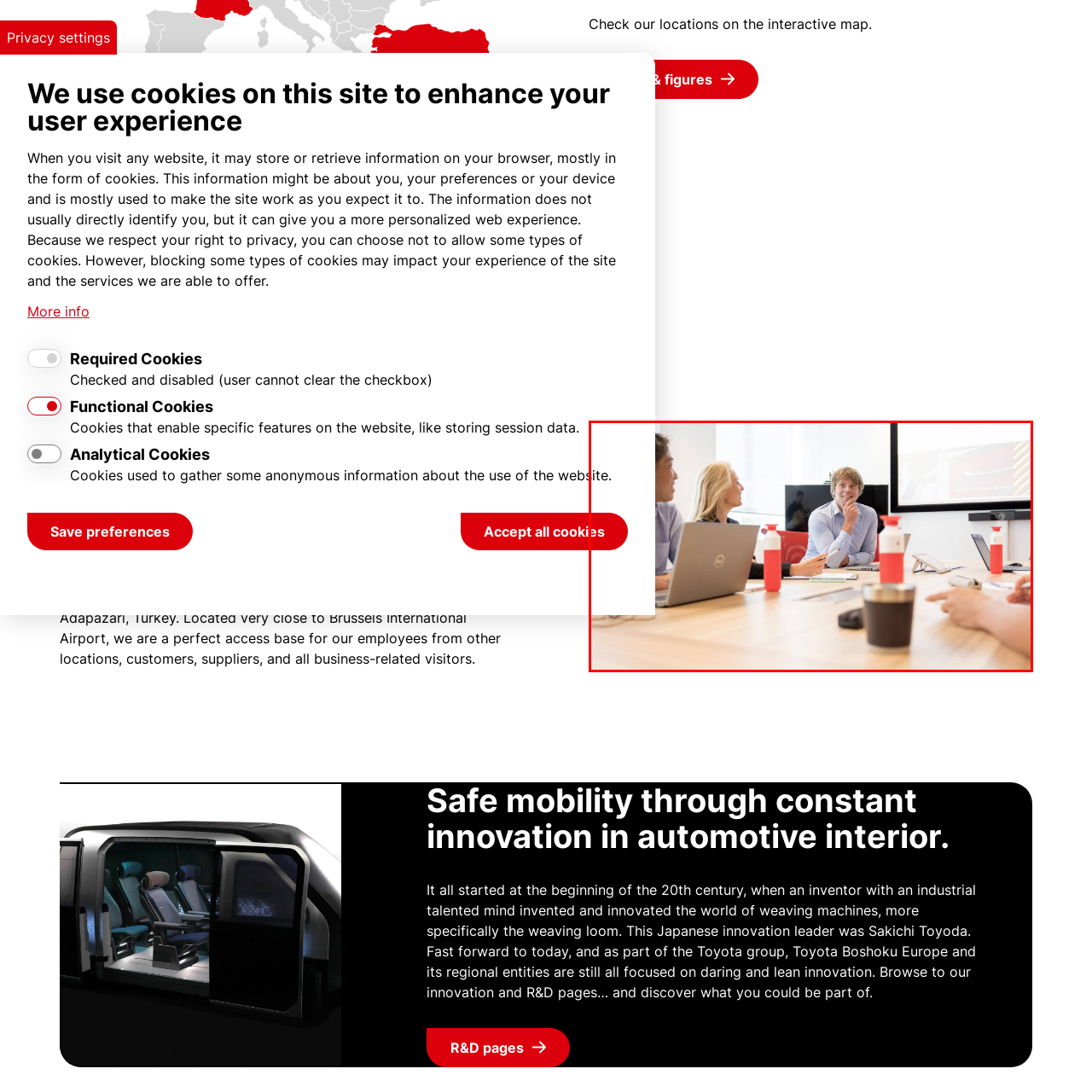Examine the image within the red border, How many devices are on the table? 
Please provide a one-word or one-phrase answer.

At least one